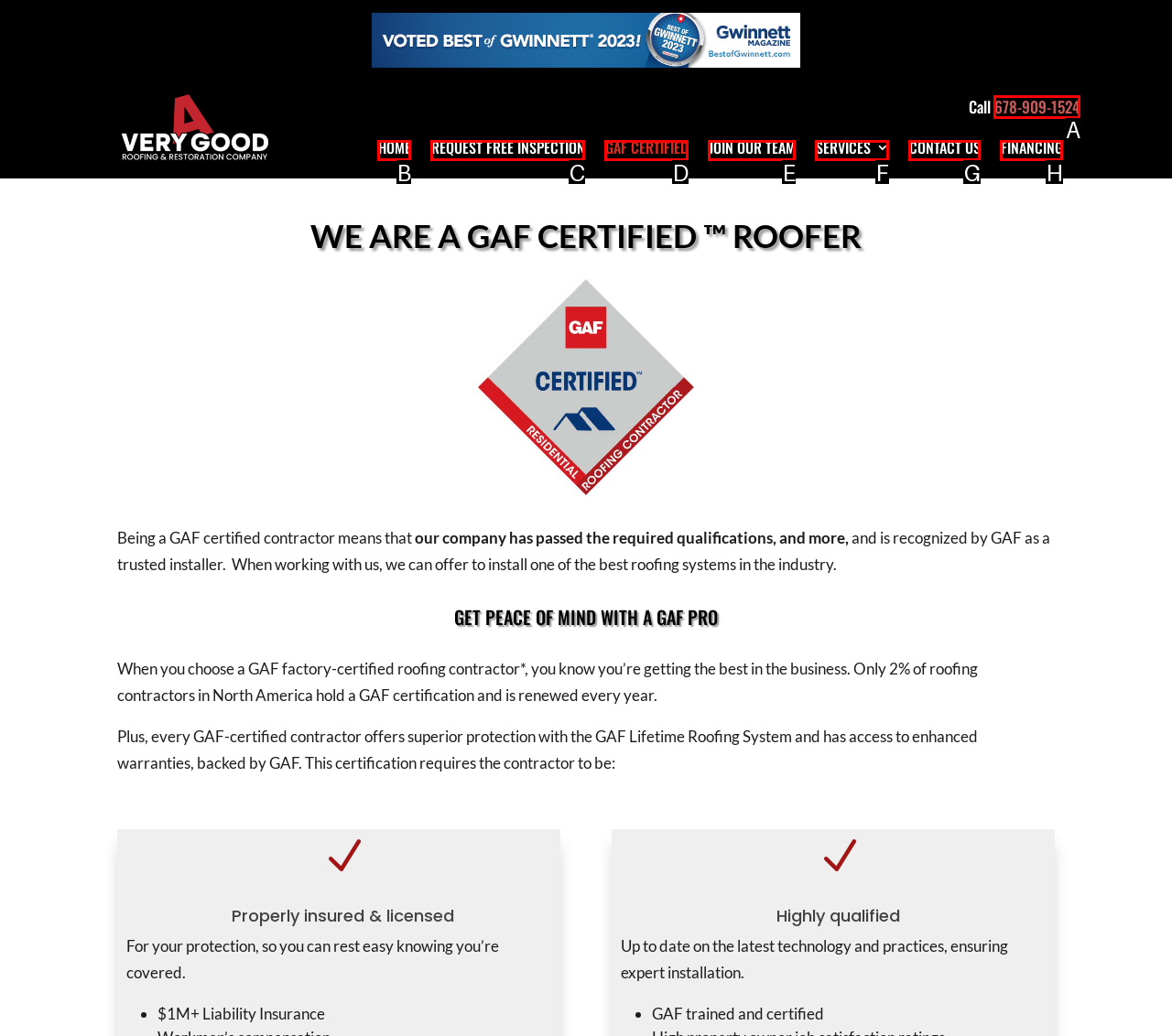Pick the HTML element that corresponds to the description: JOIN OUR TEAM
Answer with the letter of the correct option from the given choices directly.

E